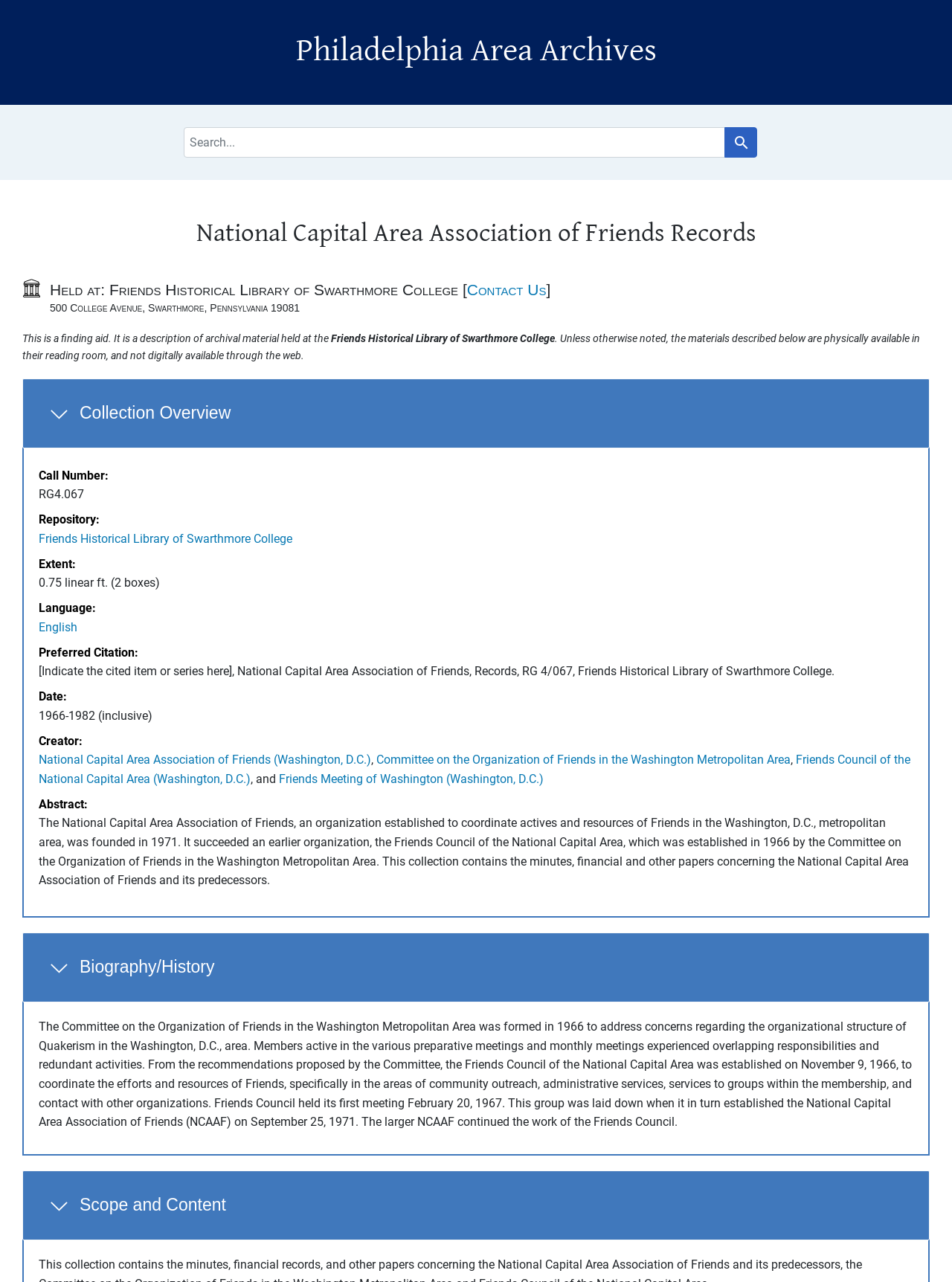Identify and generate the primary title of the webpage.

Philadelphia Area Archives